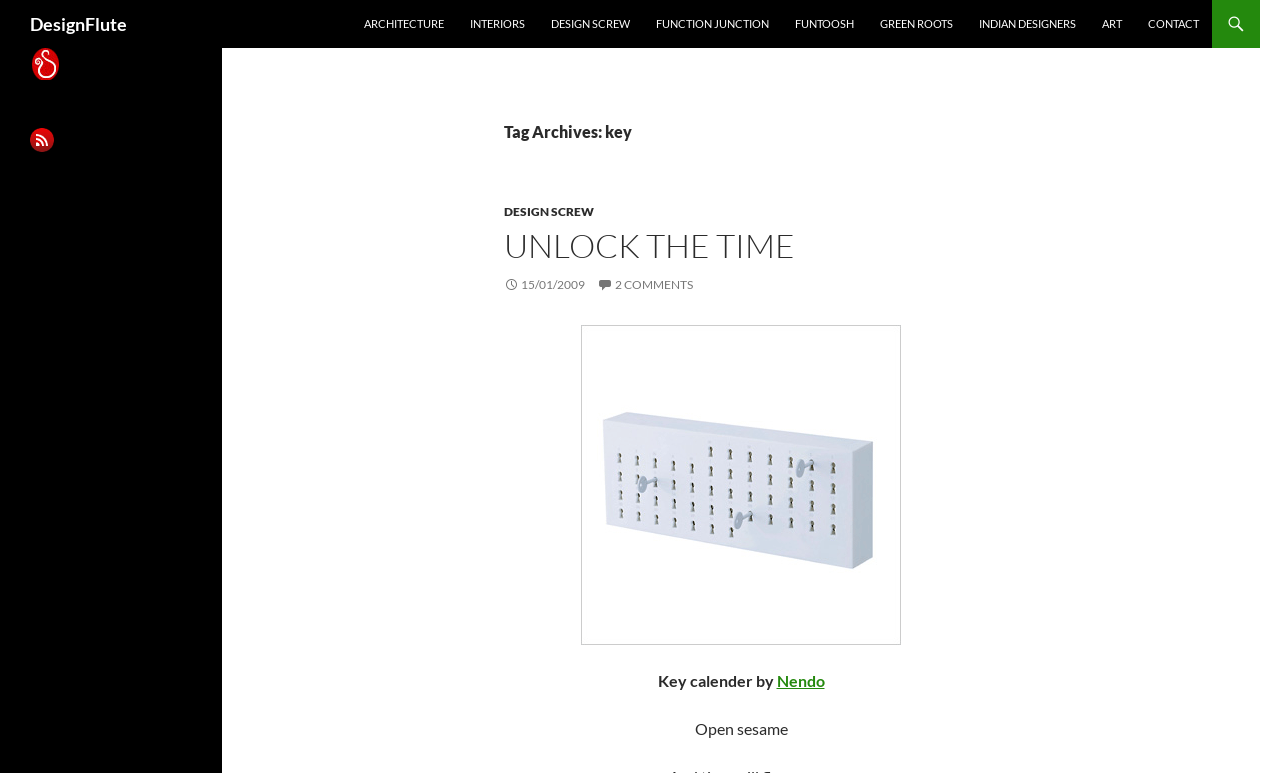Can you find the bounding box coordinates for the element to click on to achieve the instruction: "check Nendo"?

[0.607, 0.868, 0.644, 0.893]